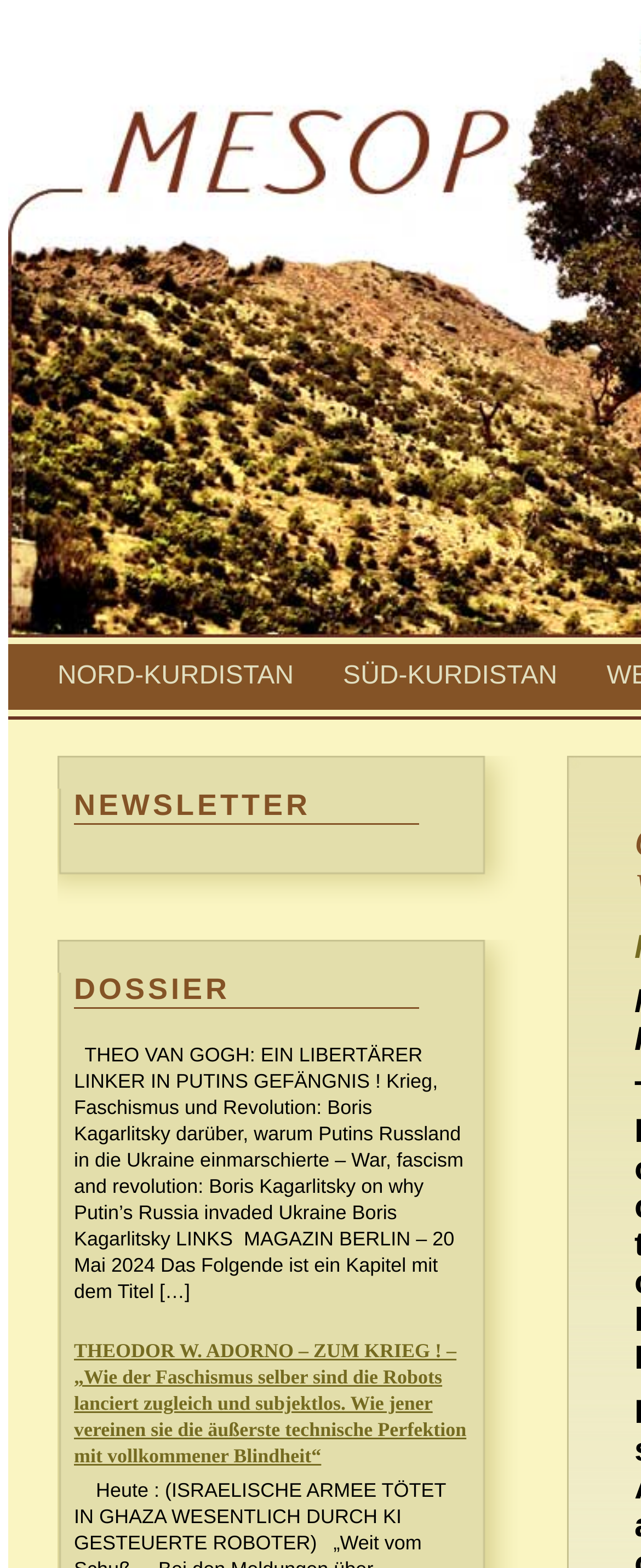Please examine the image and answer the question with a detailed explanation:
What are the two regions mentioned?

By examining the links on the webpage, I found two regions mentioned, which are 'NORD-KURDISTAN' and 'SÜD-KURDISTAN', indicating that the webpage might be discussing topics related to these regions.